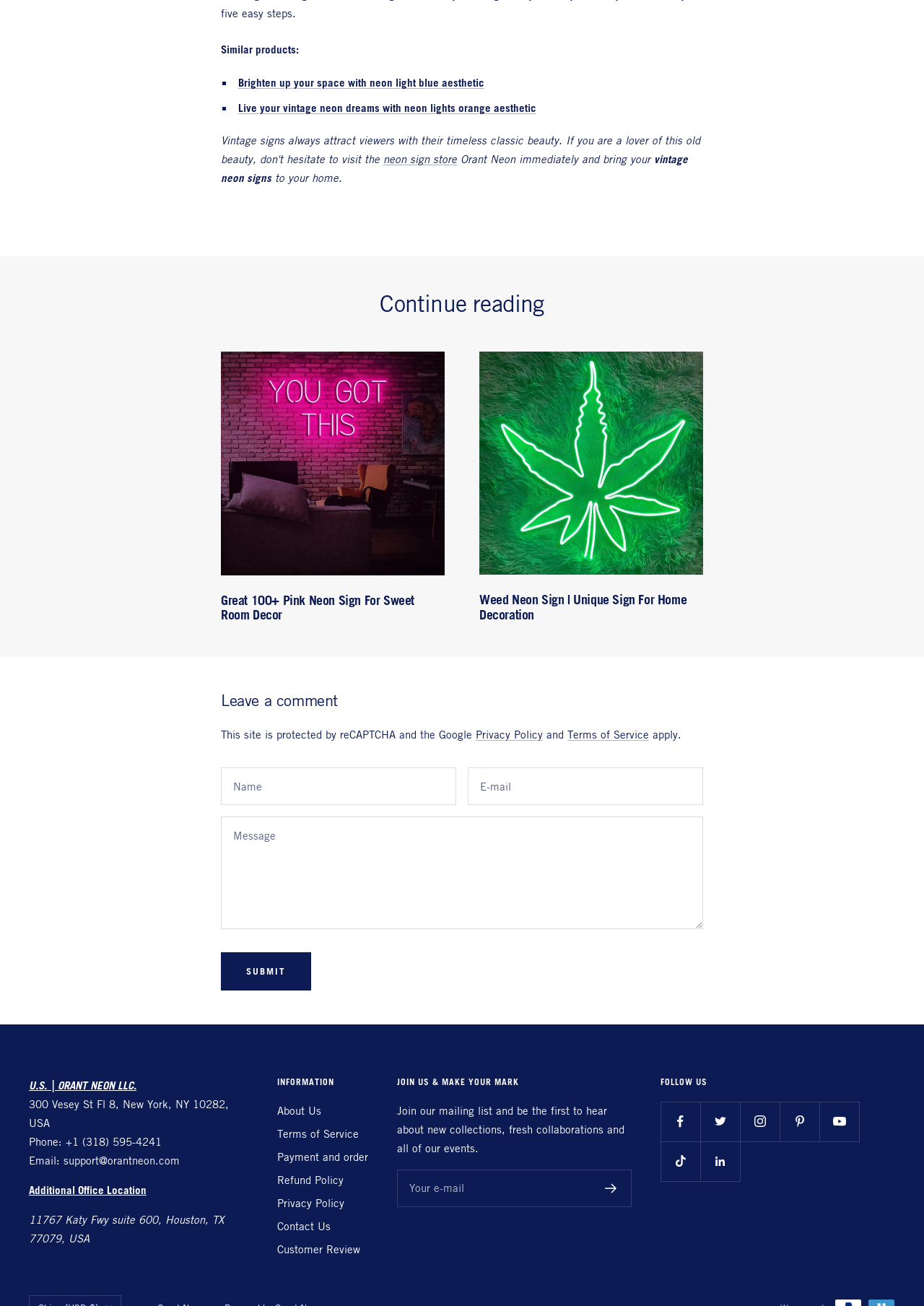Please identify the coordinates of the bounding box for the clickable region that will accomplish this instruction: "Read more about 'Great 100+ Pink Neon Sign For Sweet Room Decor'".

[0.239, 0.453, 0.448, 0.477]